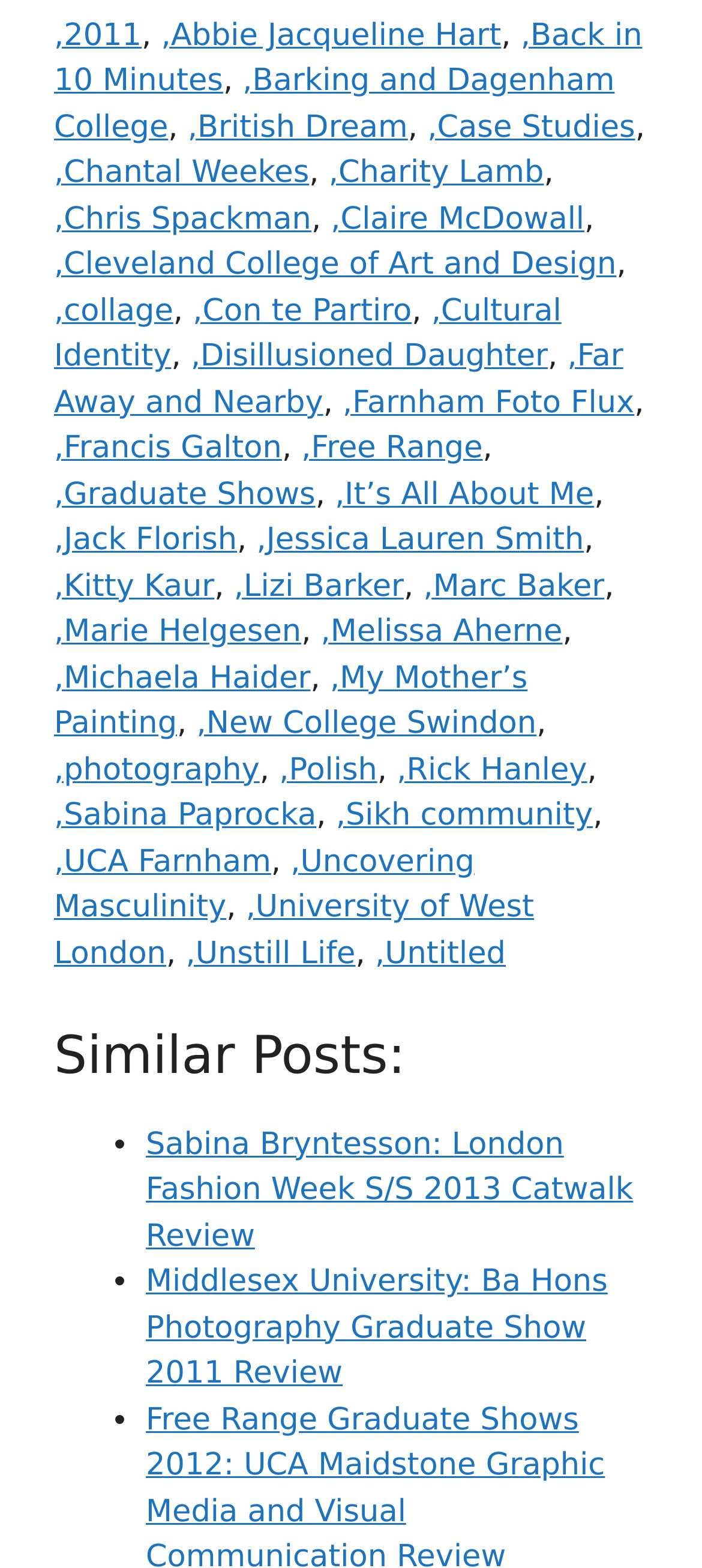How many similar posts are listed?
Please provide a full and detailed response to the question.

Under the 'Similar Posts:' heading, I found three list marker elements ('•') followed by three link elements, indicating there are three similar posts listed.